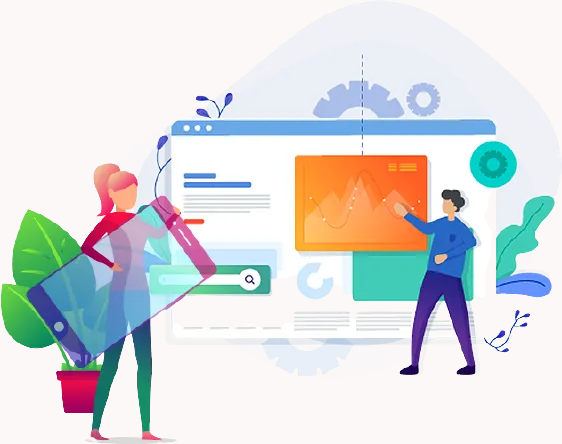Create an elaborate description of the image, covering every aspect.

The image showcases a vibrant illustration centered around web development and digital marketing themes. On the left, a woman is depicted holding a transparent smartphone, symbolizing the importance of mobile responsiveness in modern web design. Her posture suggests engagement and attentiveness, reinforcing the idea that digital tools are crucial for reaching audiences effectively.

On the right, a man is actively interacting with a digital interface, pointing to an analytics graph that represents data-driven insights essential for optimizing online presence. The backdrop features a stylized web browser showcasing various elements, including text boxes and graphical data displays, emphasizing the functionalities of a powerful web builder.

Surrounding the main figures are lush green plants, illustrating the growth potential that comes with professional web development and SEO services. This image encapsulates the core message of enhancing online presence through tailored web solutions, aligning with the broader theme of empowering businesses in the digital landscape.